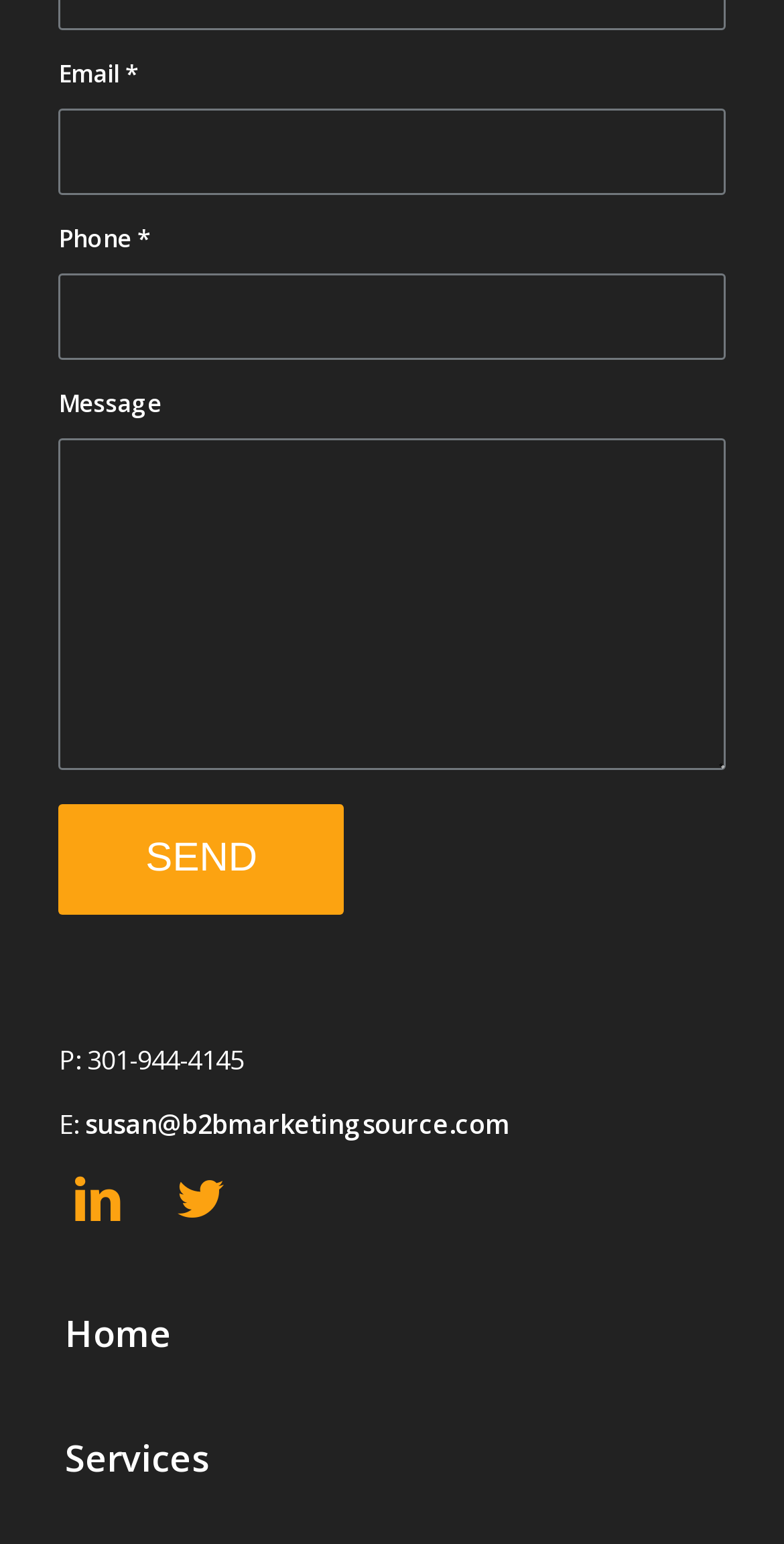Pinpoint the bounding box coordinates of the area that should be clicked to complete the following instruction: "Enter email". The coordinates must be given as four float numbers between 0 and 1, i.e., [left, top, right, bottom].

[0.075, 0.071, 0.925, 0.127]